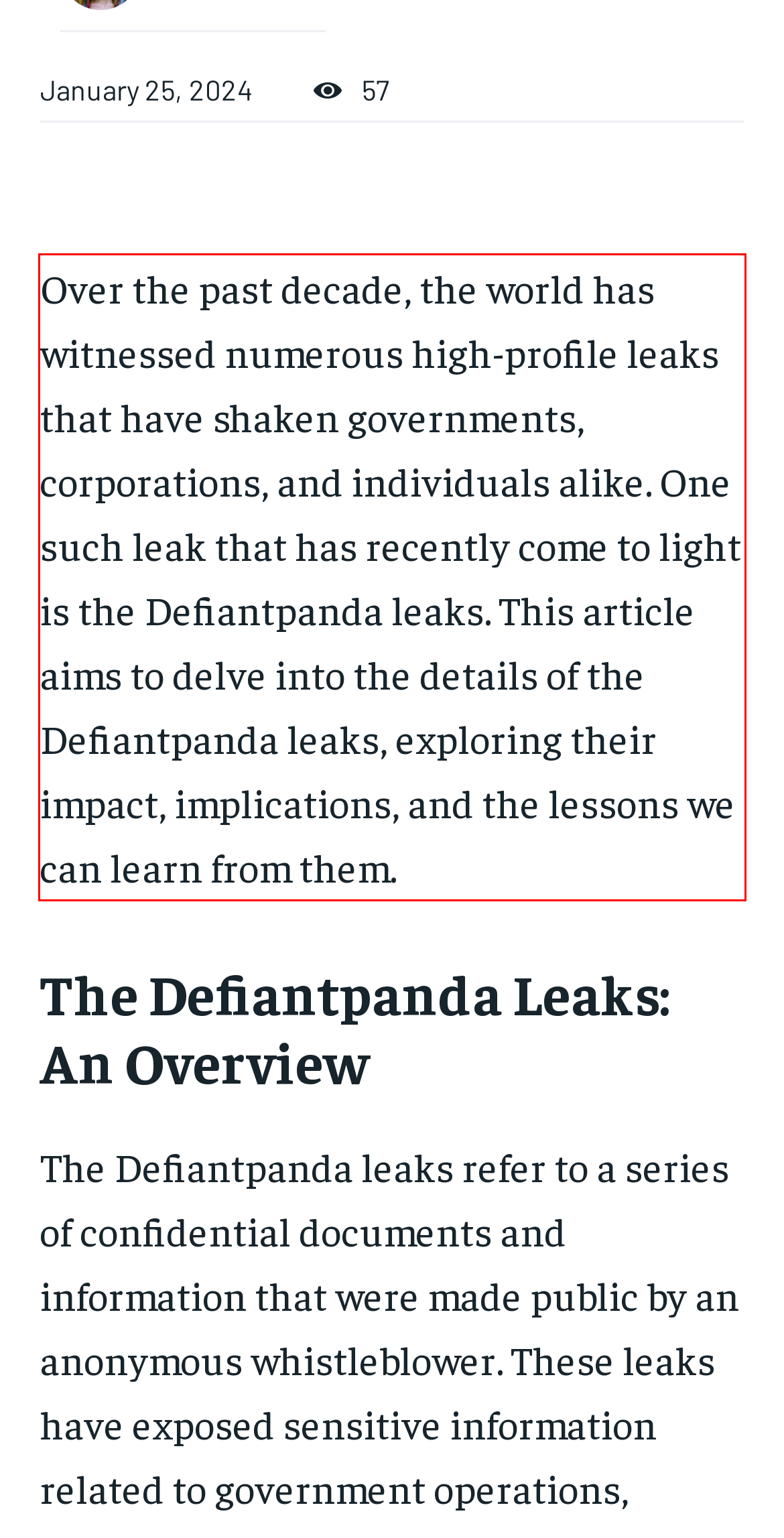Observe the screenshot of the webpage, locate the red bounding box, and extract the text content within it.

Over the past decade, the world has witnessed numerous high-profile leaks that have shaken governments, corporations, and individuals alike. One such leak that has recently come to light is the Defiantpanda leaks. This article aims to delve into the details of the Defiantpanda leaks, exploring their impact, implications, and the lessons we can learn from them.